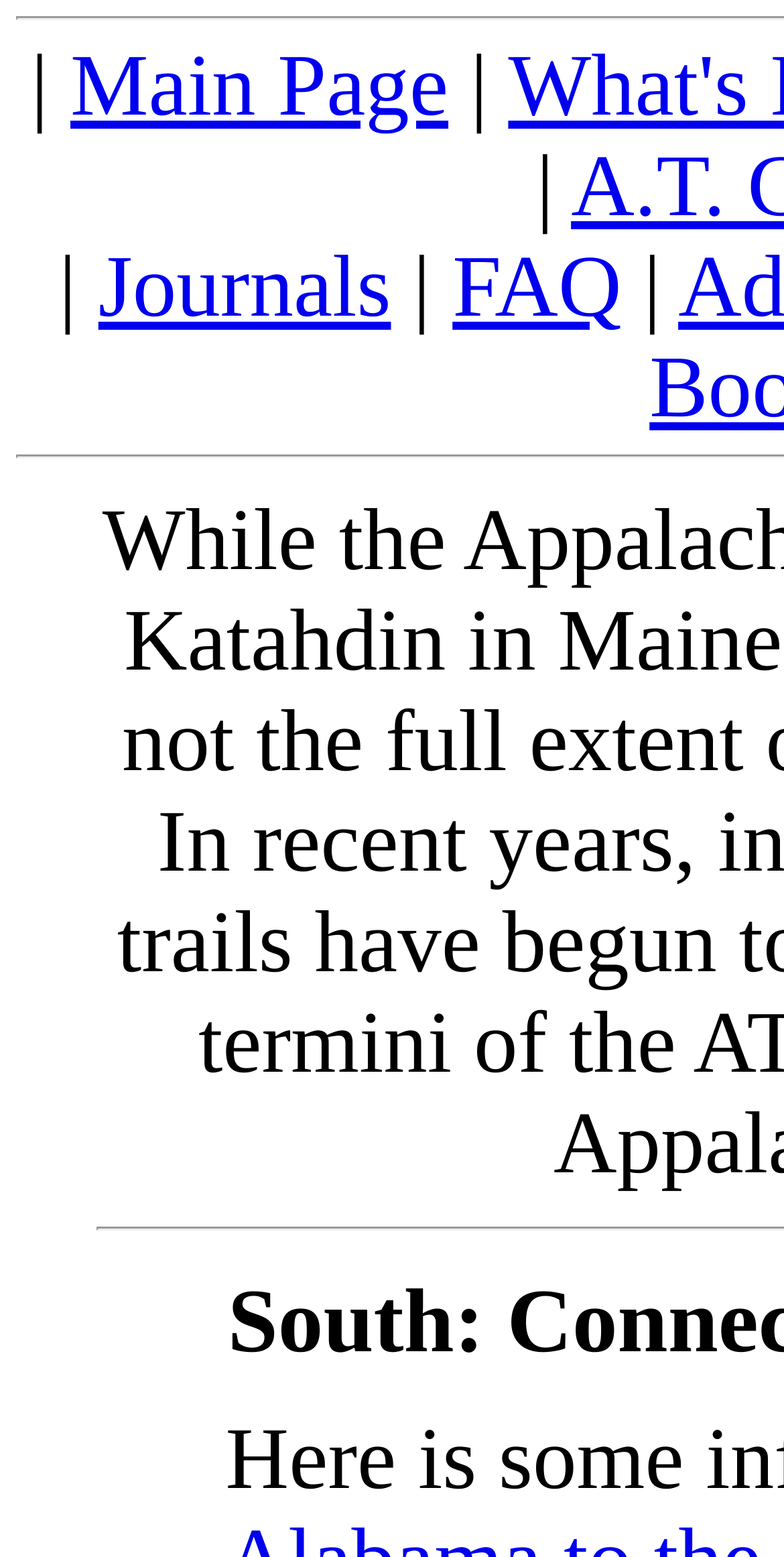Generate a thorough caption that explains the contents of the webpage.

The webpage appears to be a portal or a hub for information related to the International A.T. in Canada and the Connector Trail to Alabama. 

At the top-left corner, there is a vertical pipe symbol, followed by a link to the "Main Page" that takes up a significant portion of the top section. Another vertical pipe symbol is located to the right of the "Main Page" link. 

Below the top section, there is another vertical pipe symbol, slightly to the right of the center. 

On the left side, there is a vertical pipe symbol, followed by a link to "Journals". To the right of the "Journals" link, there is another vertical pipe symbol. 

Further to the right, there is a link to "FAQ", which is preceded by another vertical pipe symbol.